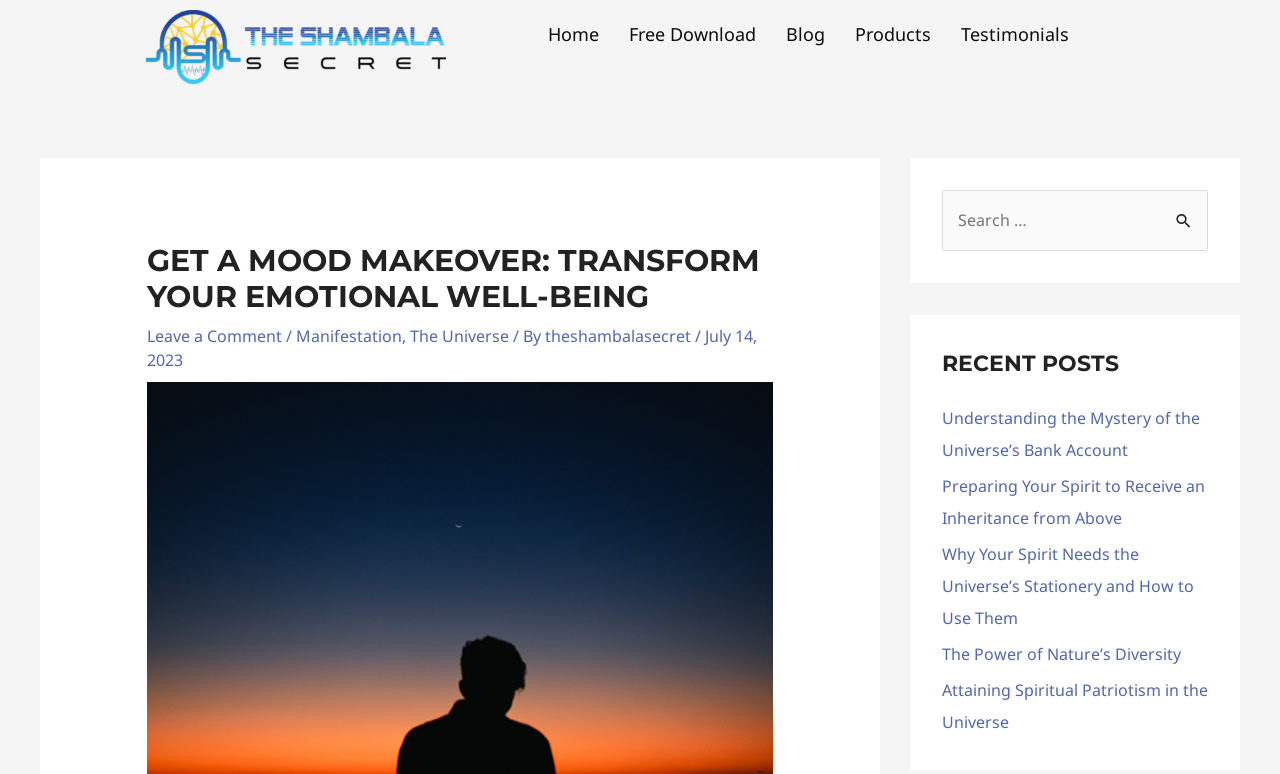Provide the bounding box coordinates for the specified HTML element described in this description: "The Universe". The coordinates should be four float numbers ranging from 0 to 1, in the format [left, top, right, bottom].

[0.32, 0.42, 0.397, 0.449]